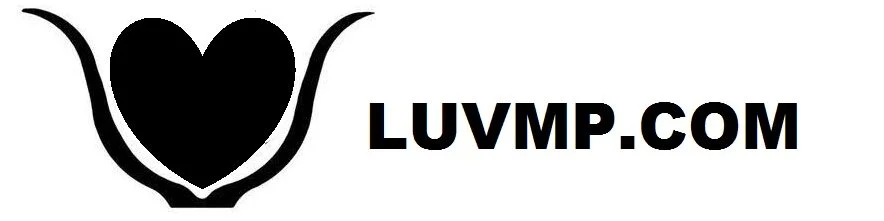What is the color of the lettering in the logo?
Provide a detailed and extensive answer to the question.

The logo of Luvmp.com displays the website's name in bold, black lettering, which provides a contemporary aesthetic to the overall design.